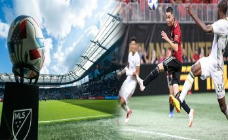Describe the image thoroughly, including all noticeable details.

The image captures the dynamic atmosphere of a Major League Soccer (MLS) match, vividly illustrating the excitement and energy of the sport. On the left, a prominently displayed soccer ball featuring the MLS logo sits atop a corner flag, symbolizing the league's identity and the vibrant community that surrounds it. The background showcases a stunning stadium, filled with cheering fans under a bright blue sky, representing the passion and spirit of live soccer events.

On the right side, action unfolds on the field as a player skillfully passes the ball, while teammates and opponents move strategically around him, highlighting the competitive nature of the game. This juxtaposition of fan engagement and on-field action effectively encapsulates the allure of MLS, inviting both avid followers and newcomers to immerse themselves in the world of American soccer.